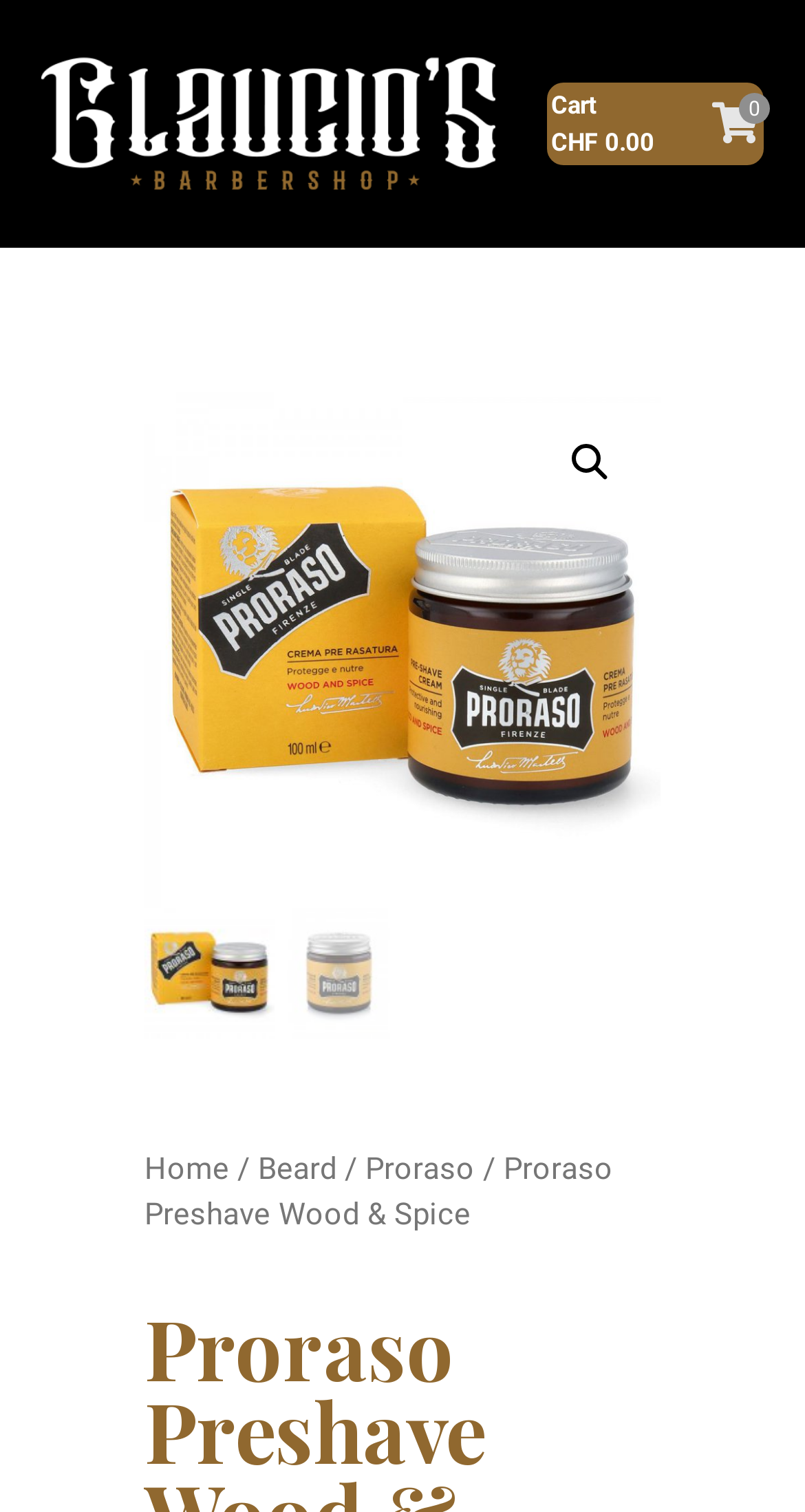Give a concise answer using one word or a phrase to the following question:
What is the current total in the cart?

CHF 0.00